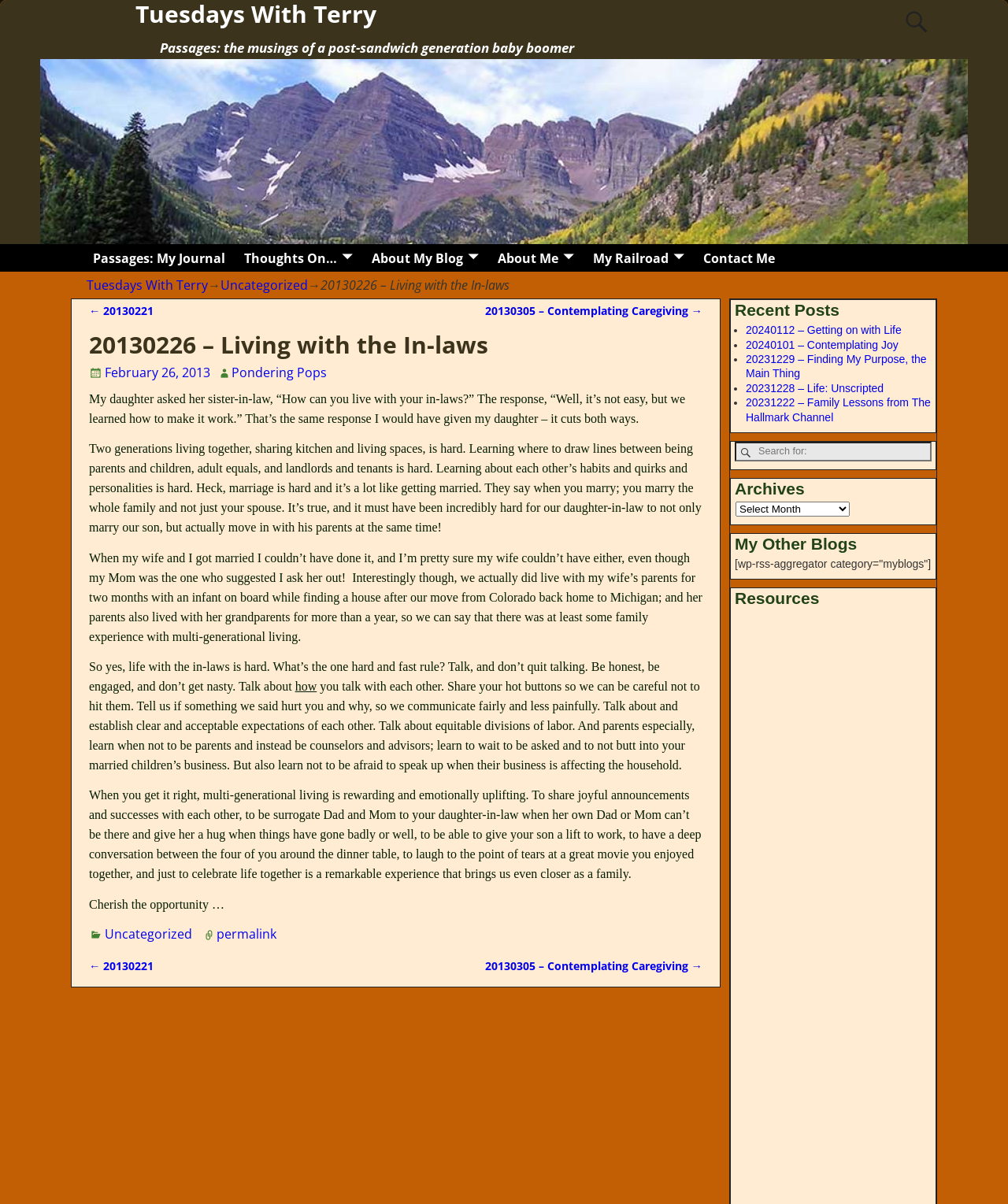Identify the bounding box coordinates of the clickable section necessary to follow the following instruction: "search for something". The coordinates should be presented as four float numbers from 0 to 1, i.e., [left, top, right, bottom].

[0.894, 0.003, 0.922, 0.033]